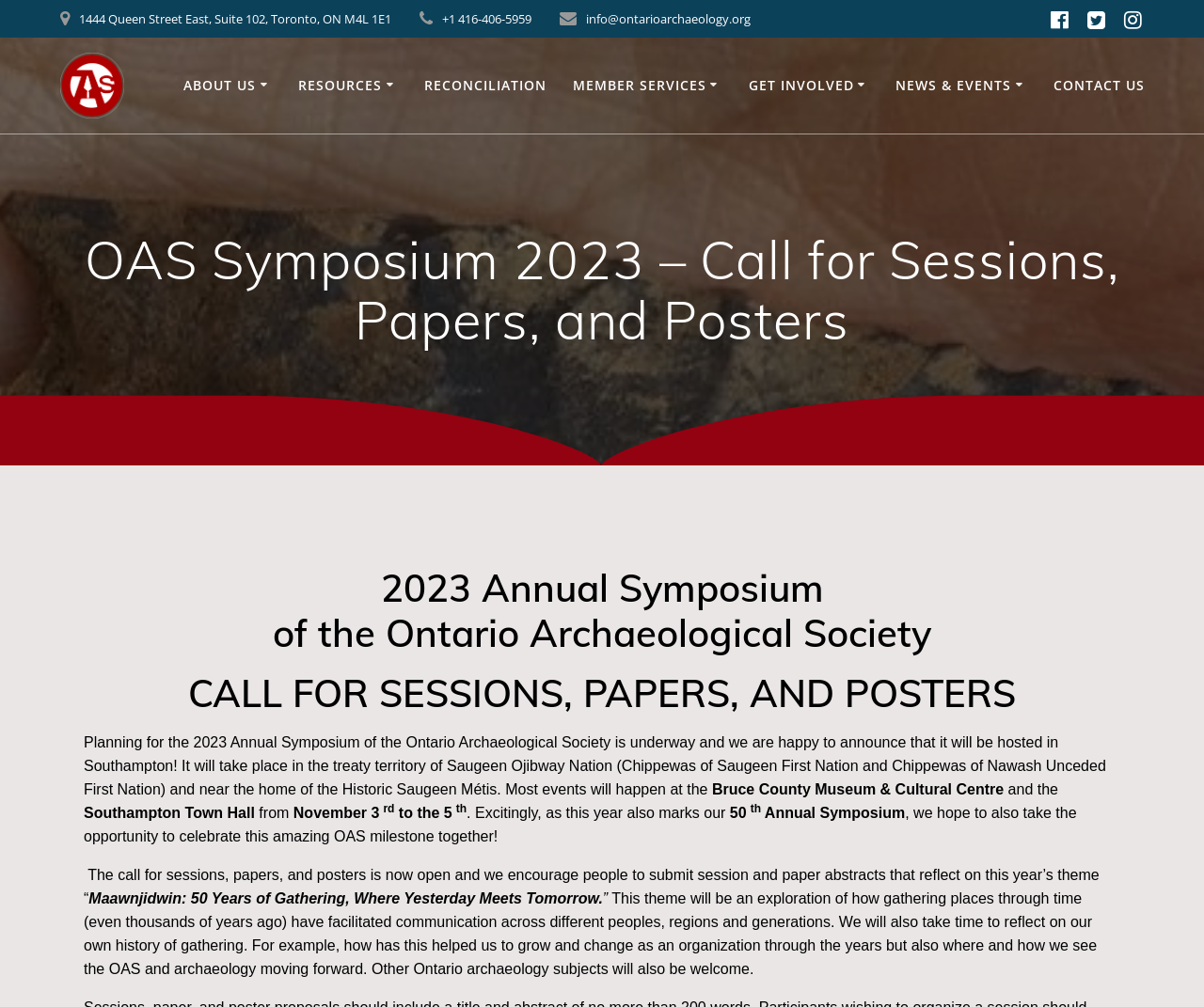Ascertain the bounding box coordinates for the UI element detailed here: "News & Events". The coordinates should be provided as [left, top, right, bottom] with each value being a float between 0 and 1.

[0.744, 0.074, 0.854, 0.096]